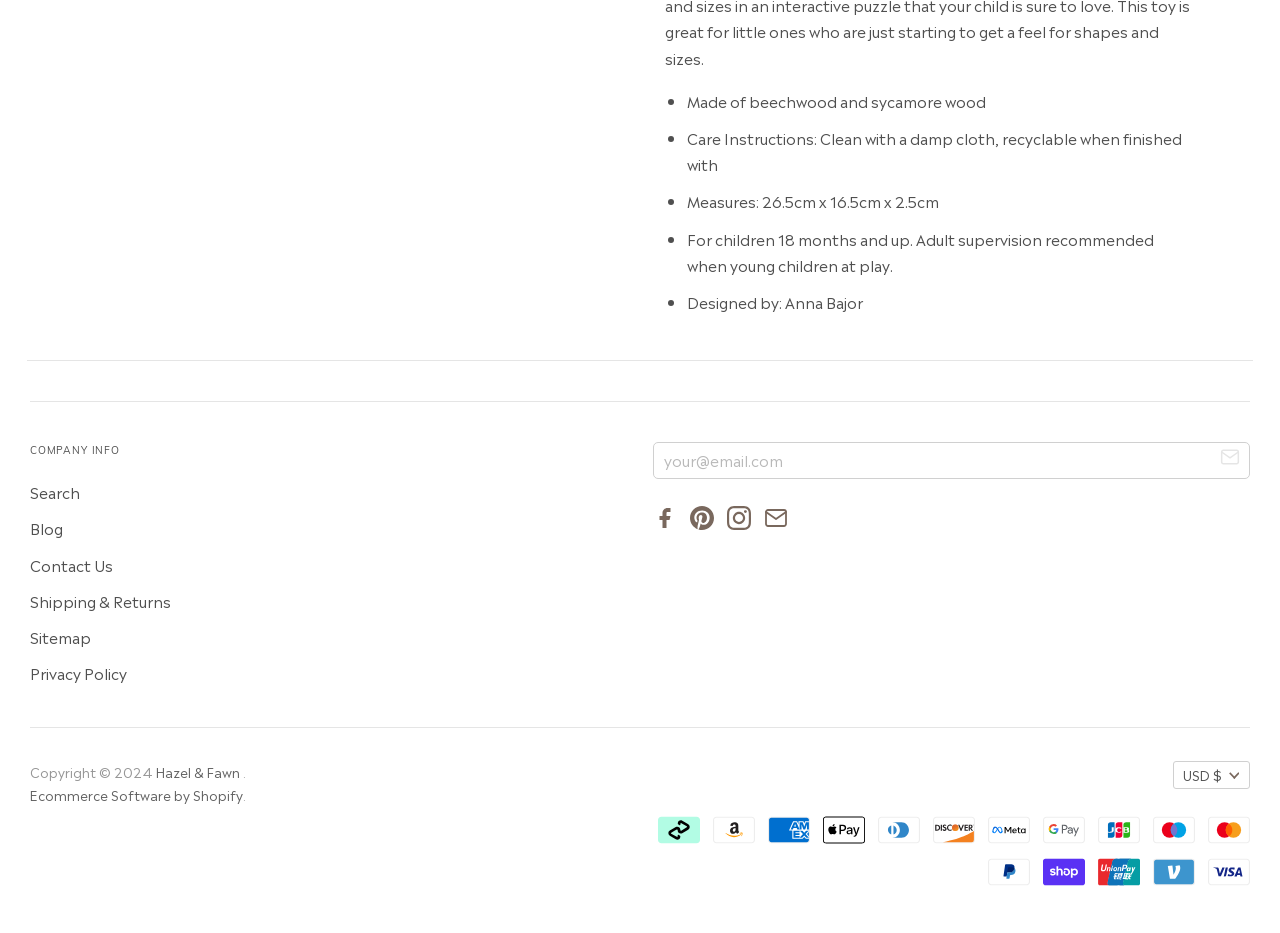Bounding box coordinates are to be given in the format (top-left x, top-left y, bottom-right x, bottom-right y). All values must be floating point numbers between 0 and 1. Provide the bounding box coordinate for the UI element described as: Shipping & Returns

[0.023, 0.631, 0.134, 0.656]